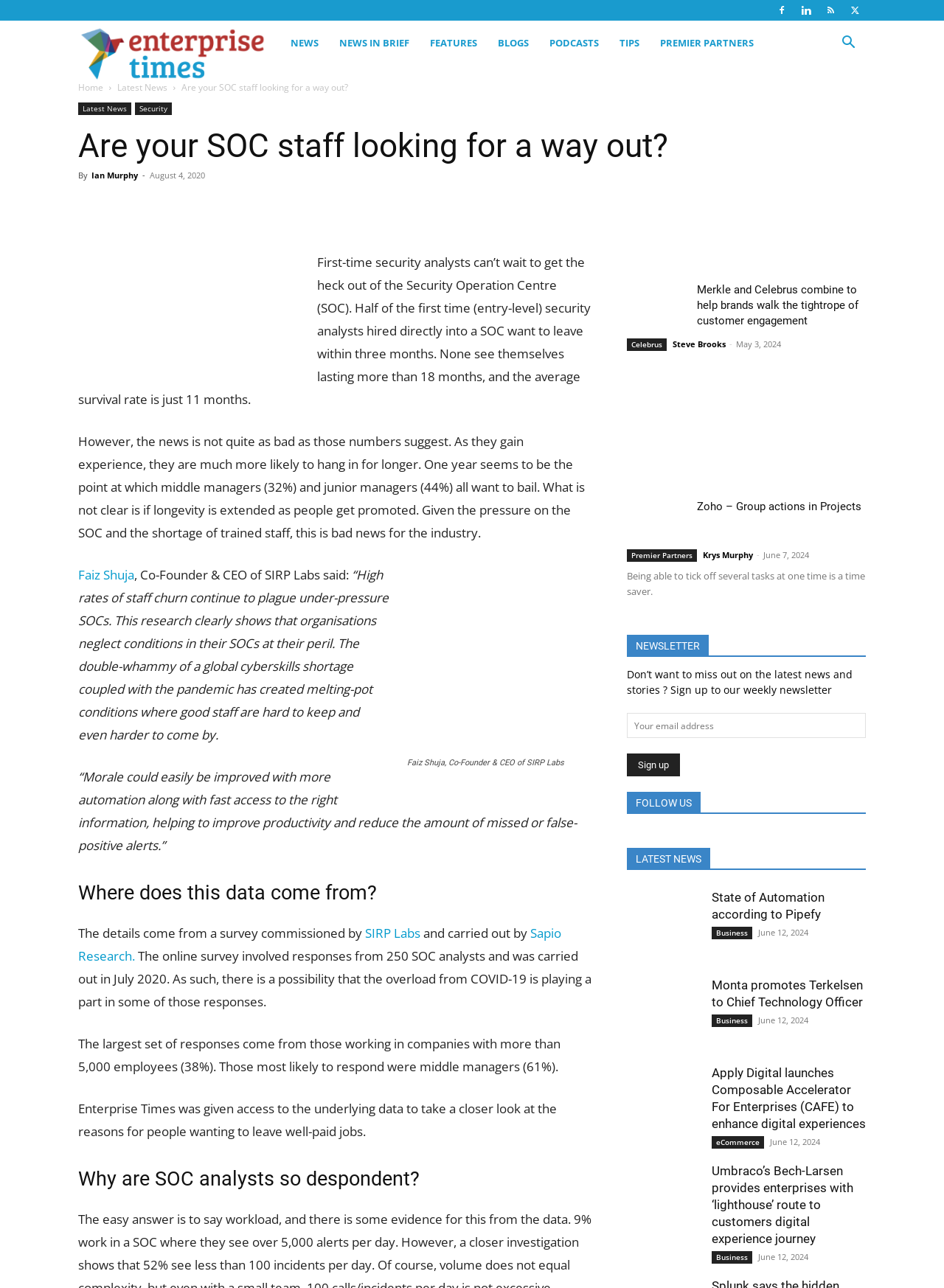Locate the primary heading on the webpage and return its text.

Are your SOC staff looking for a way out?